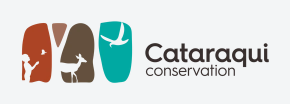Could you please study the image and provide a detailed answer to the question:
What is the overall design of the logo conveying?

The overall design of the logo conveys a sense of harmony with nature, reflecting the organization's commitment to conservation efforts and promoting sustainable practices in the region.